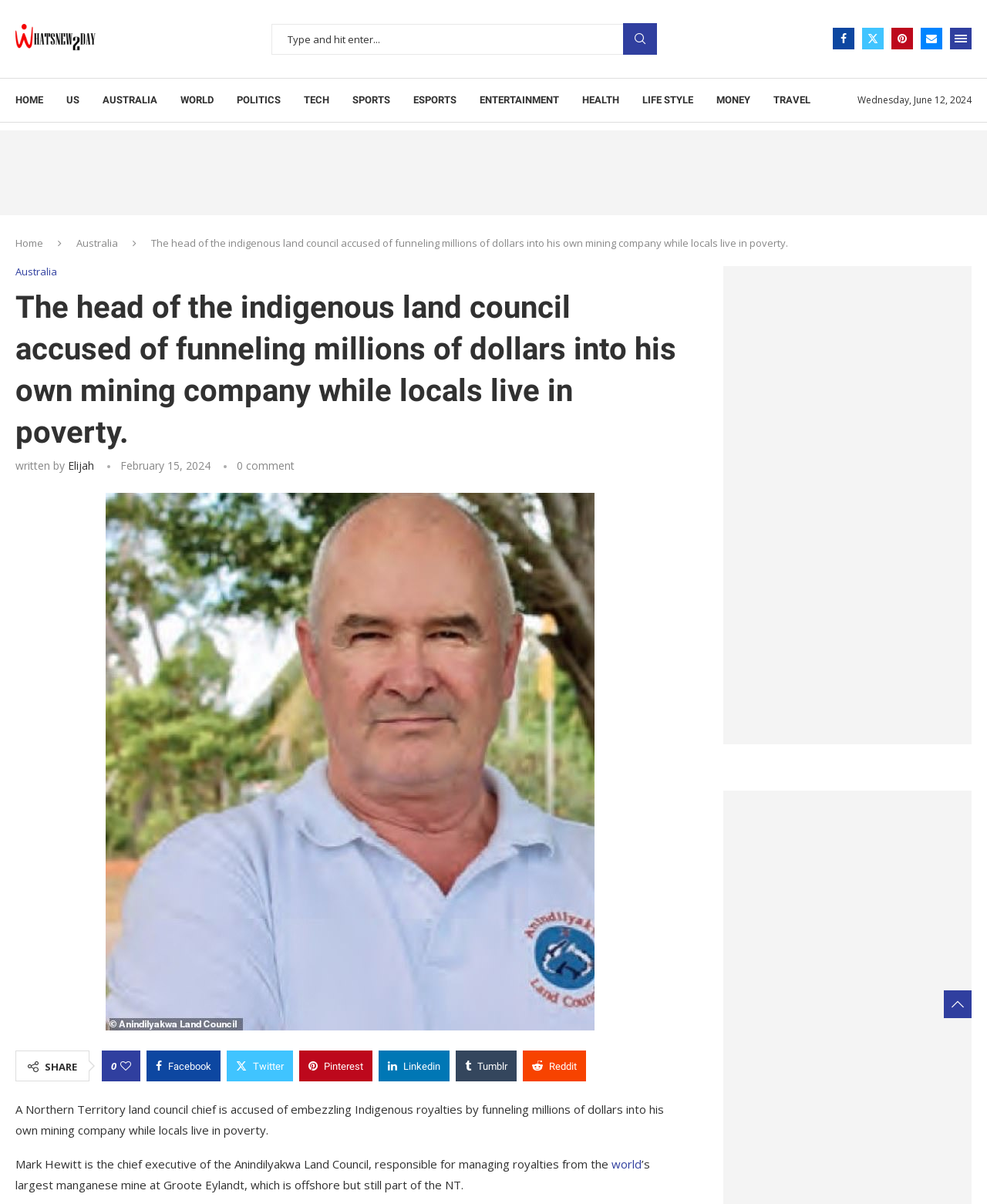What social media platforms can you share this article on?
Provide a detailed and extensive answer to the question.

I found the answer by looking at the article's content, specifically the section with links to share the article on various social media platforms, including Facebook, Twitter, Pinterest, LinkedIn, Tumblr, and Reddit.